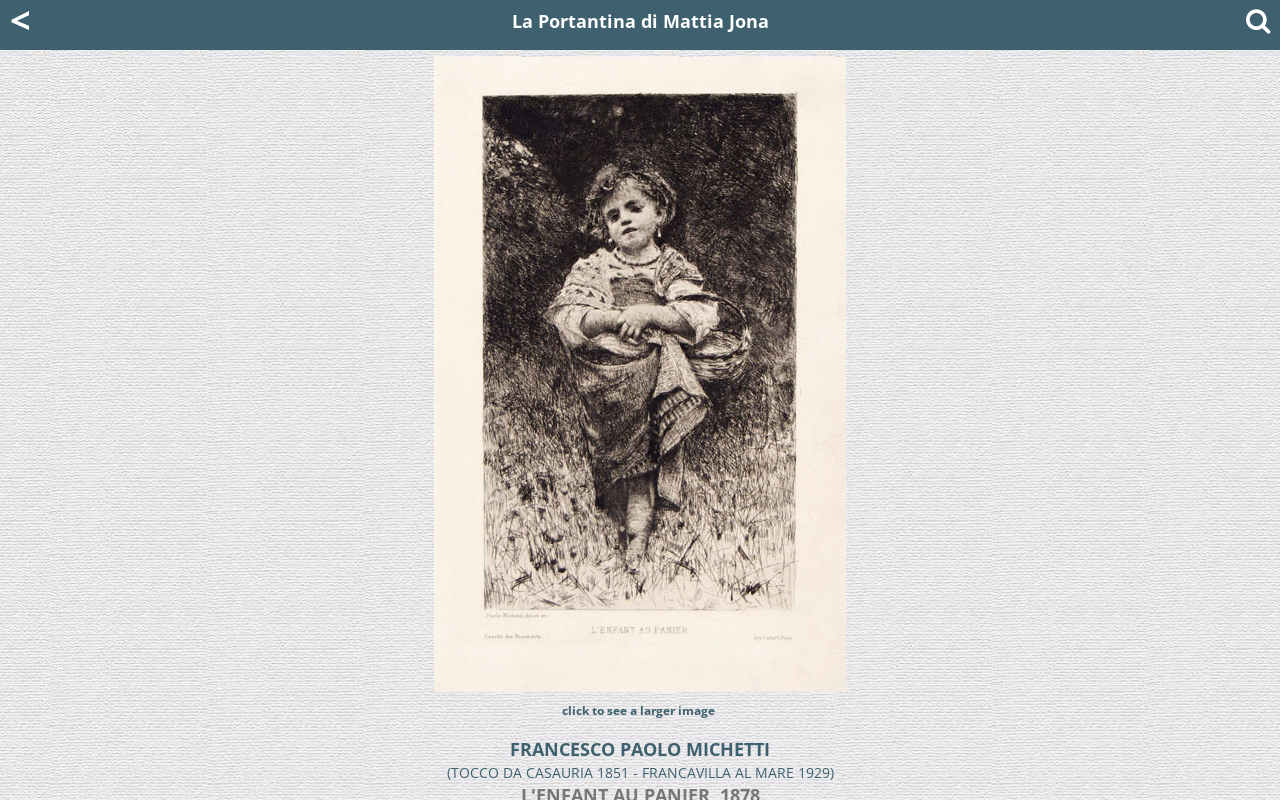What is the name of the artist?
Give a one-word or short phrase answer based on the image.

FRANCESCO PAOLO MICHETTI